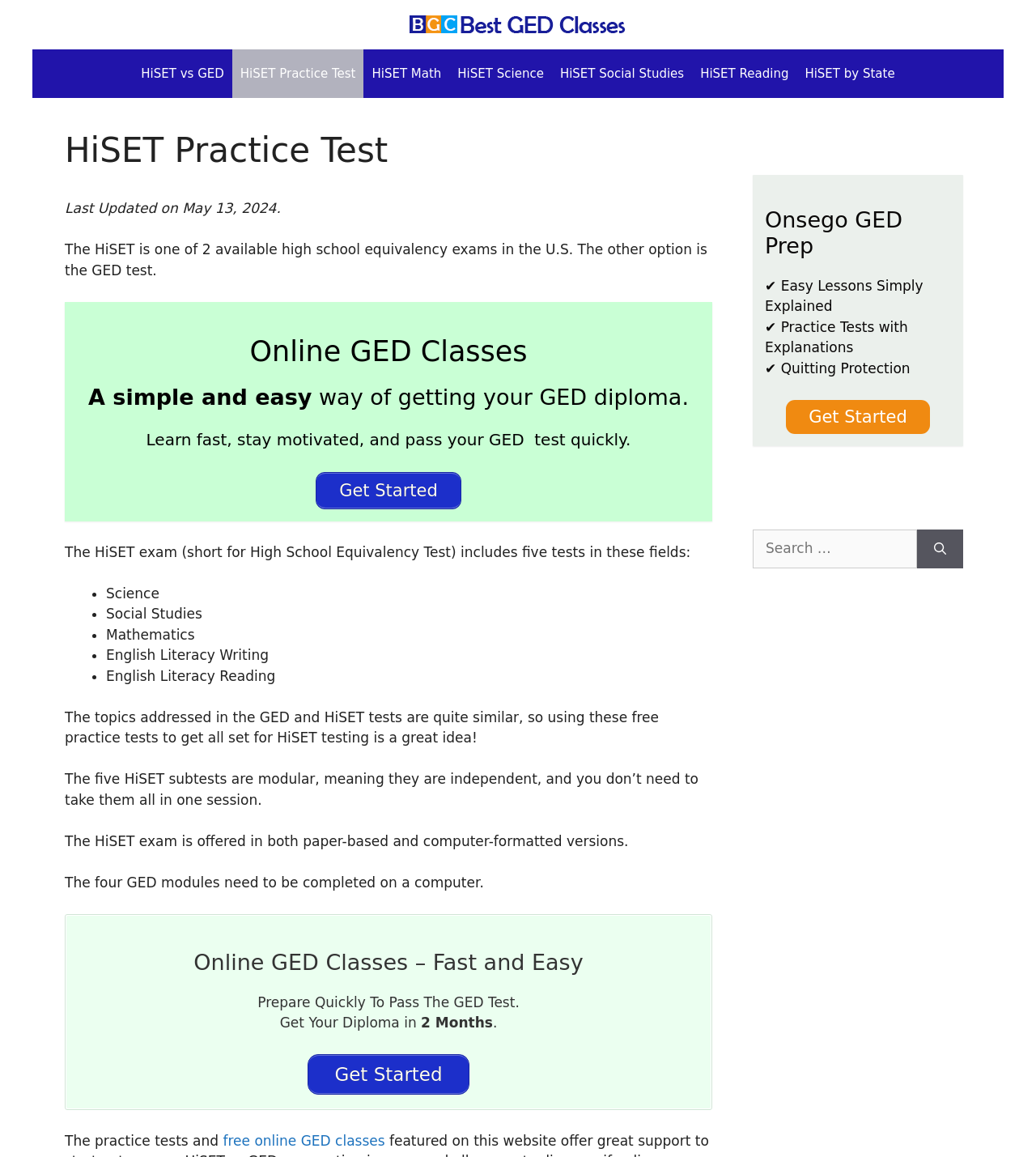How many subtests does the HiSET exam have?
Provide a well-explained and detailed answer to the question.

The webpage states that 'The HiSET exam (short for High School Equivalency Test) includes five tests in these fields:' and then lists the five subjects: Science, Social Studies, Mathematics, English Literacy Writing, and English Literacy Reading.